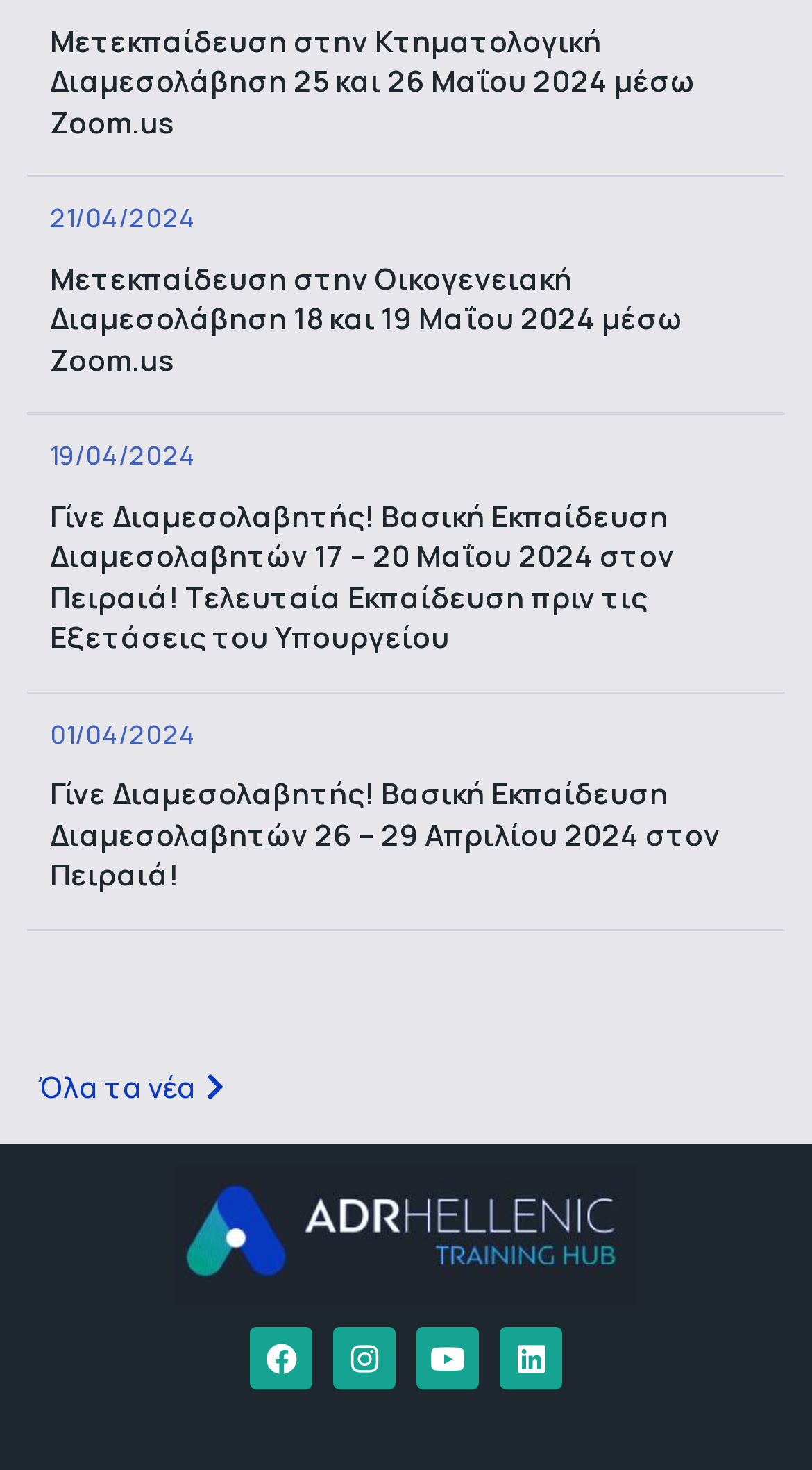Find the bounding box coordinates of the clickable area that will achieve the following instruction: "View all news".

[0.044, 0.728, 0.279, 0.751]